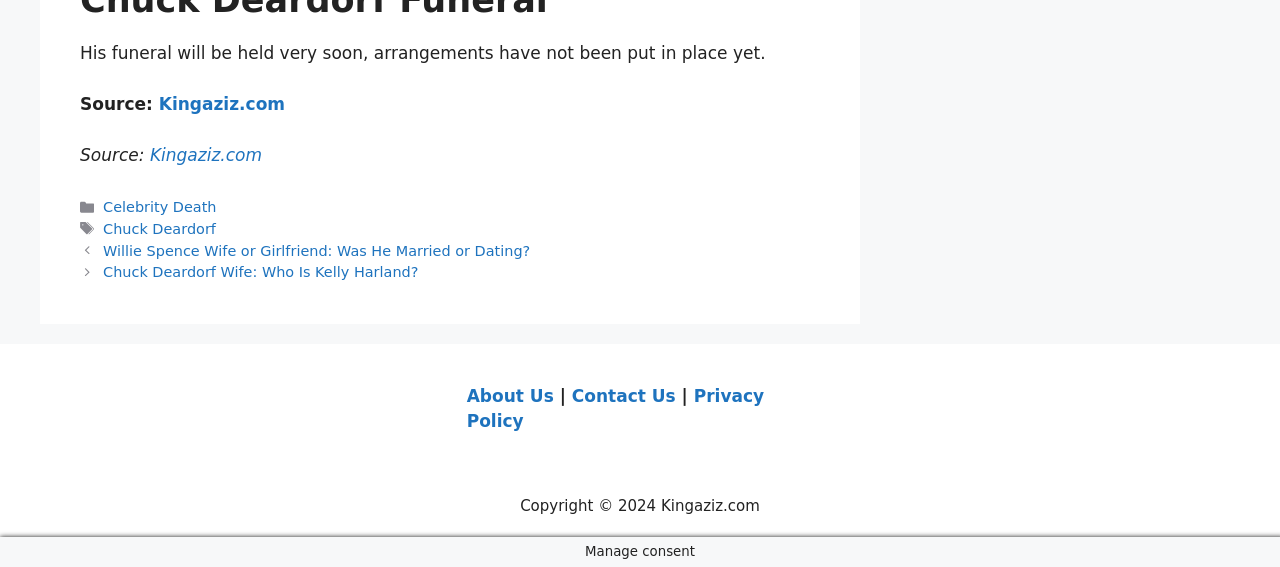Please determine the bounding box coordinates of the clickable area required to carry out the following instruction: "Visit the About Us page". The coordinates must be four float numbers between 0 and 1, represented as [left, top, right, bottom].

[0.365, 0.681, 0.433, 0.716]